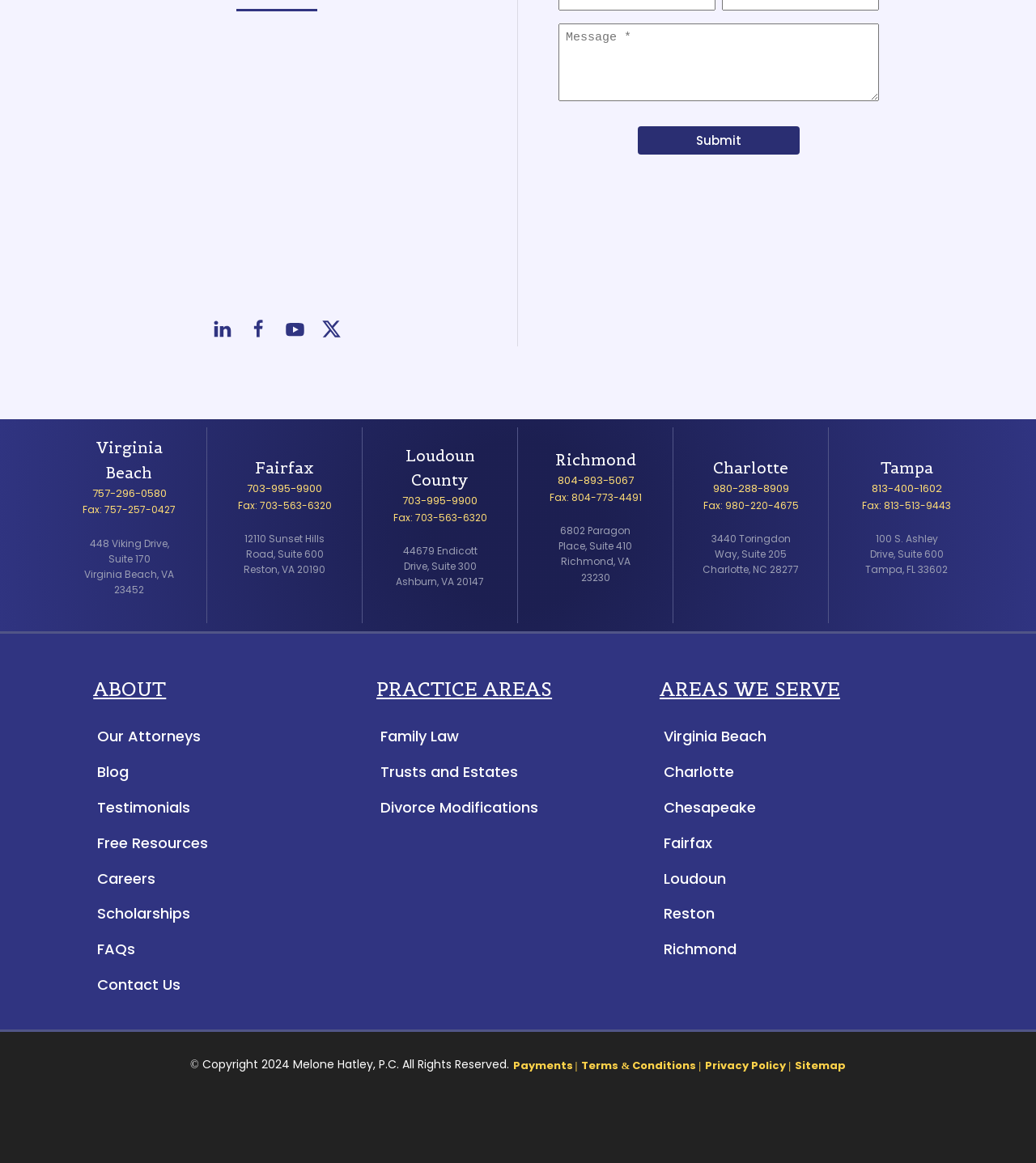How many locations are served by the law firm?
From the details in the image, answer the question comprehensively.

I counted the number of locations listed under the 'AREAS WE SERVE' heading, which are Virginia Beach, Charlotte, Chesapeake, Fairfax, Loudoun, Reston, and Richmond.